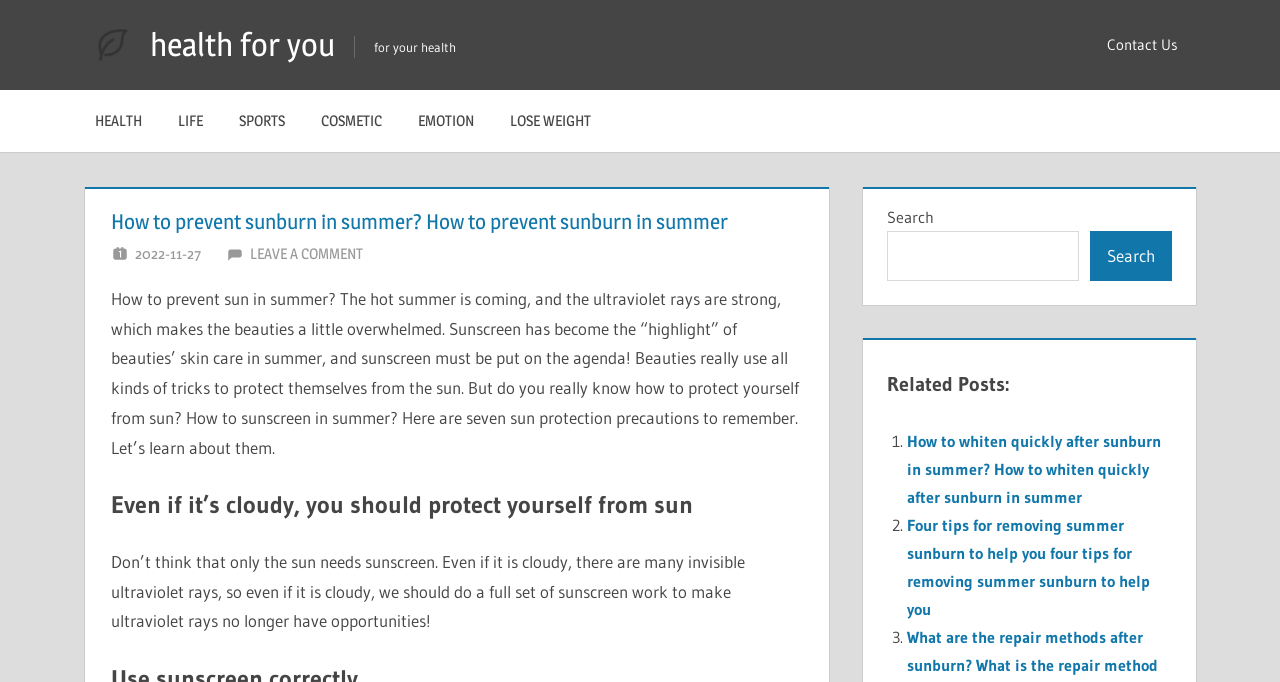Answer this question using a single word or a brief phrase:
What is the date of the article?

2022-11-27